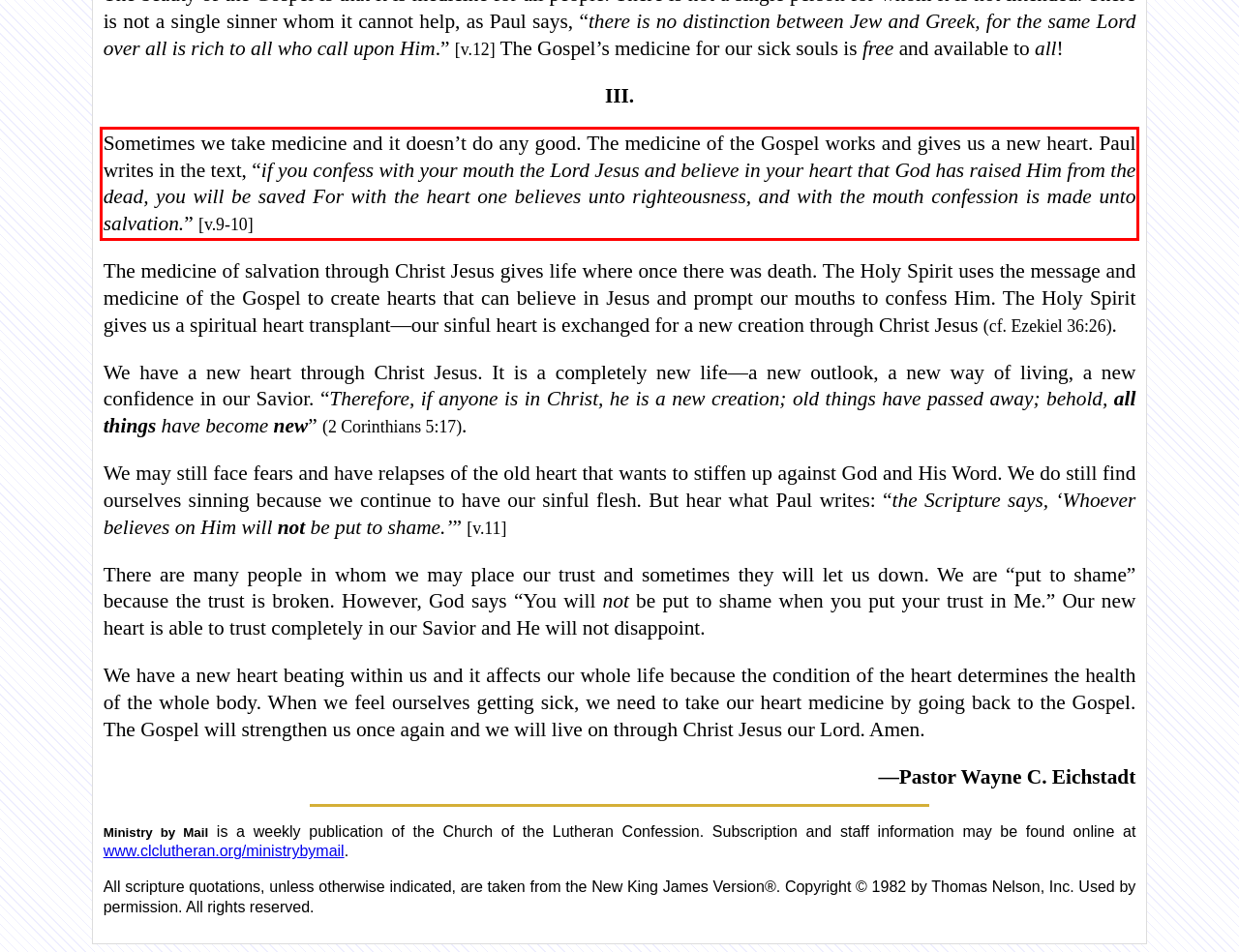You are provided with a screenshot of a webpage that includes a UI element enclosed in a red rectangle. Extract the text content inside this red rectangle.

Sometimes we take medicine and it doesn’t do any good. The medicine of the Gospel works and gives us a new heart. Paul writes in the text, “if you confess with your mouth the Lord Jesus and believe in your heart that God has raised Him from the dead, you will be saved For with the heart one believes unto righteousness, and with the mouth confession is made unto salvation.” [v.9-10]